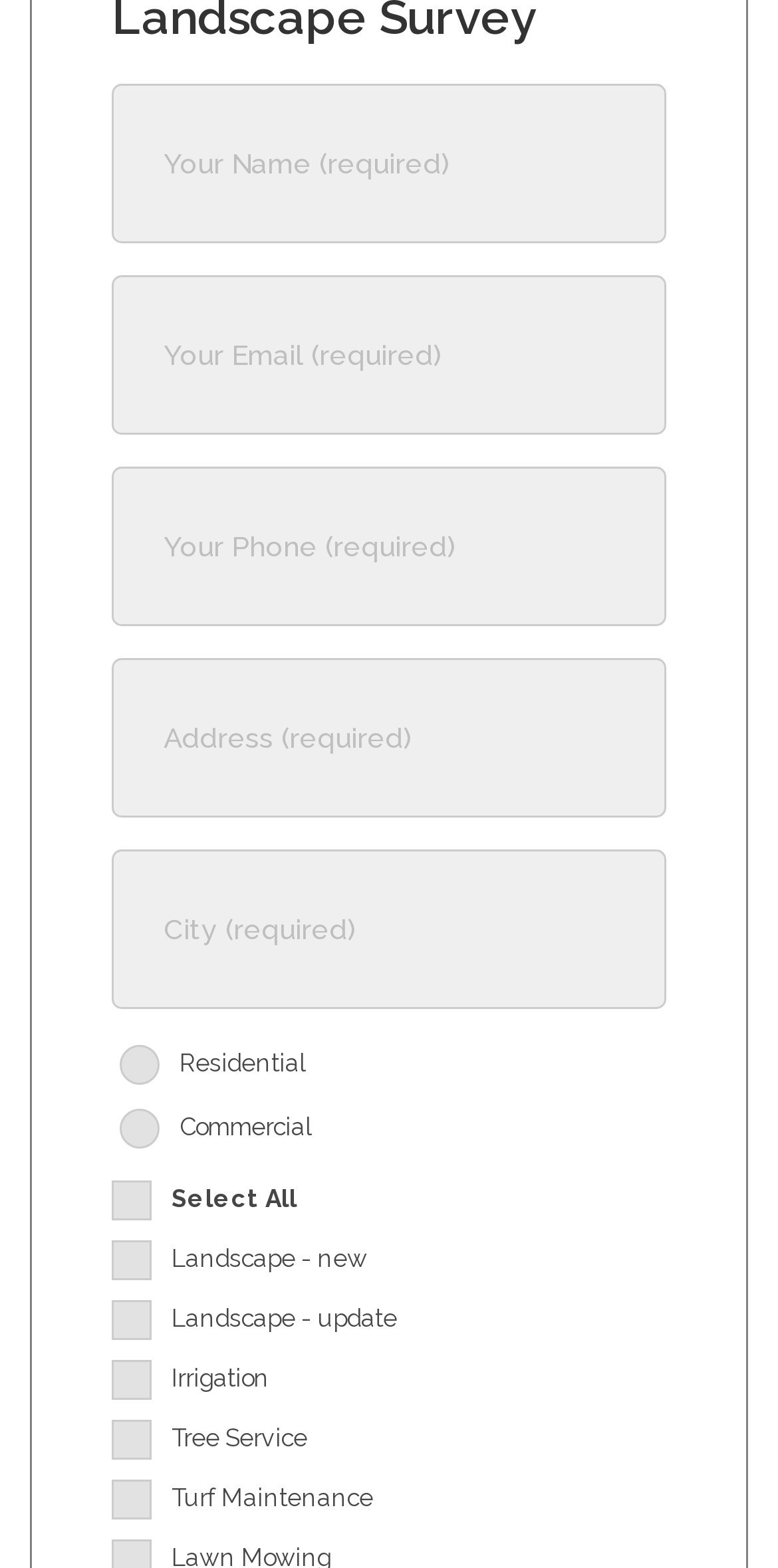Using the provided element description: "name="input_13" placeholder="City (required)"", identify the bounding box coordinates. The coordinates should be four floats between 0 and 1 in the order [left, top, right, bottom].

[0.144, 0.542, 0.856, 0.643]